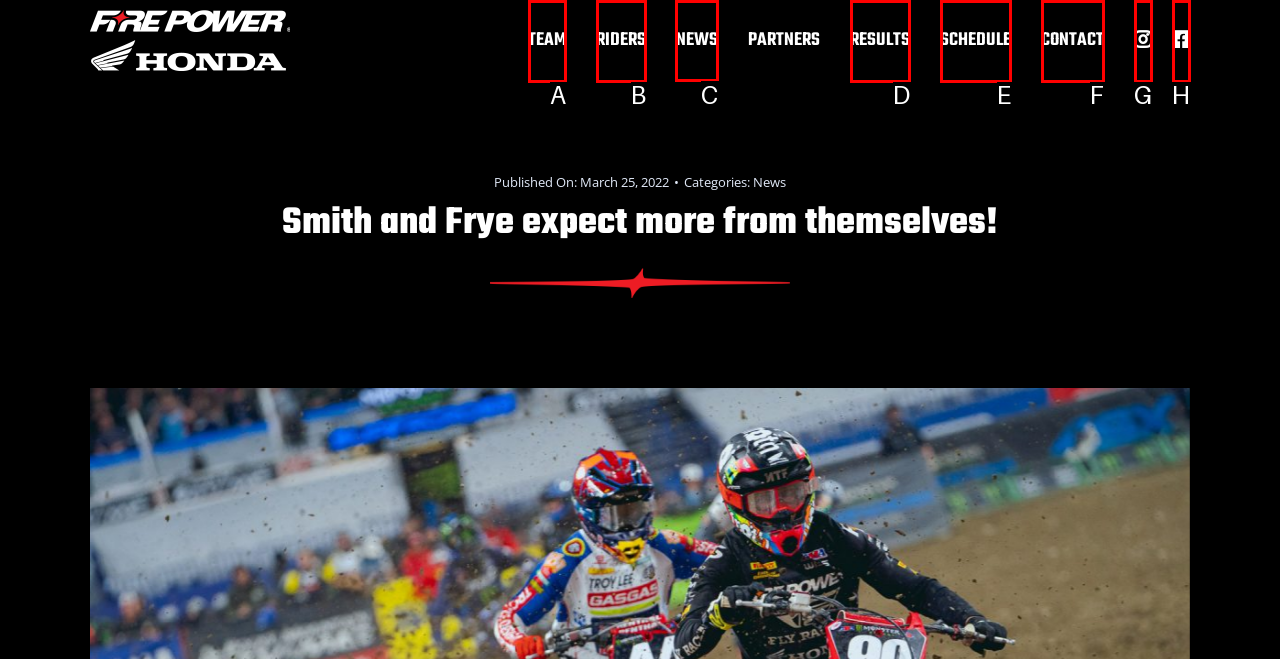Indicate which lettered UI element to click to fulfill the following task: Read NEWS
Provide the letter of the correct option.

C